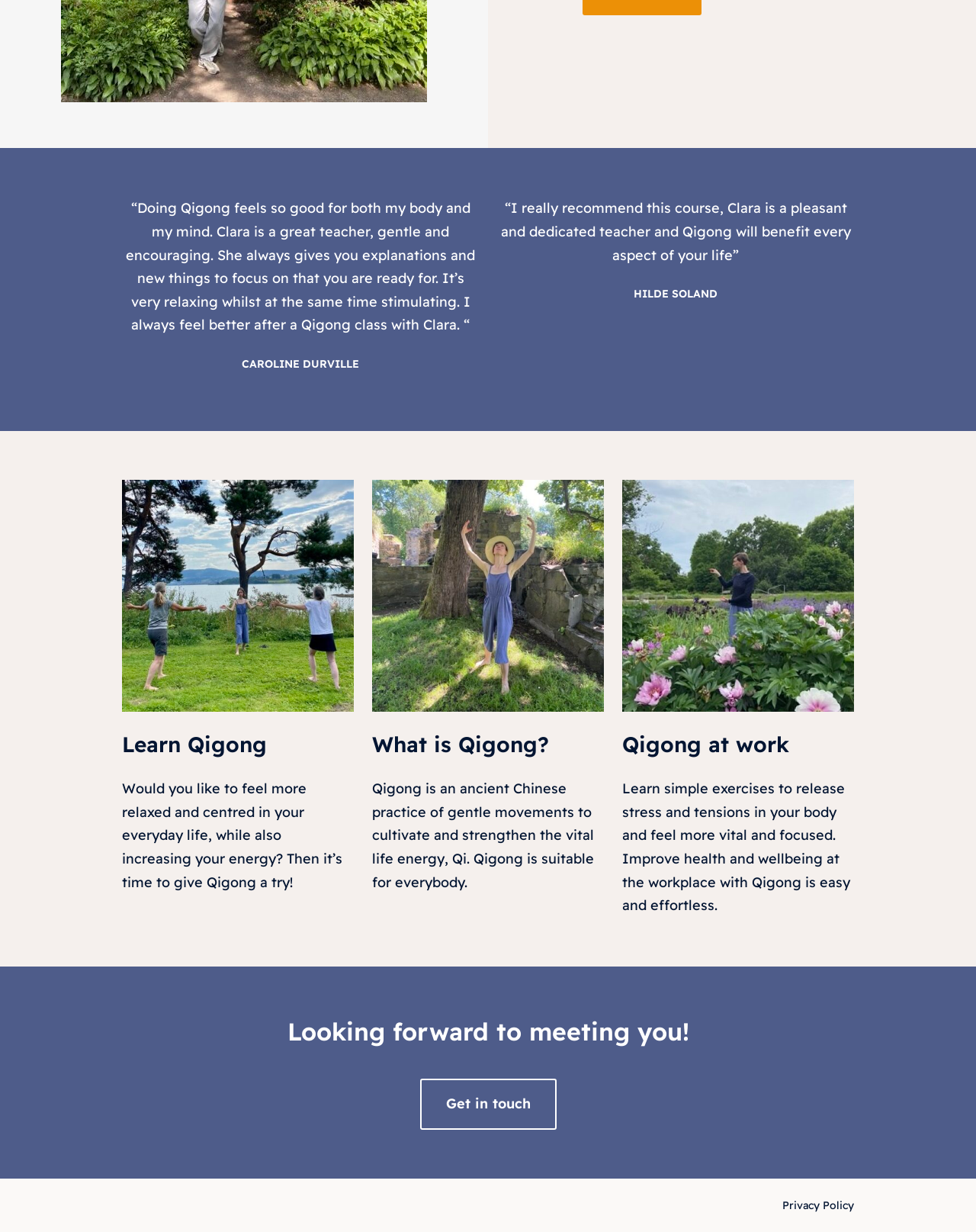Specify the bounding box coordinates (top-left x, top-left y, bottom-right x, bottom-right y) of the UI element in the screenshot that matches this description: What is Qigong?

[0.381, 0.593, 0.562, 0.615]